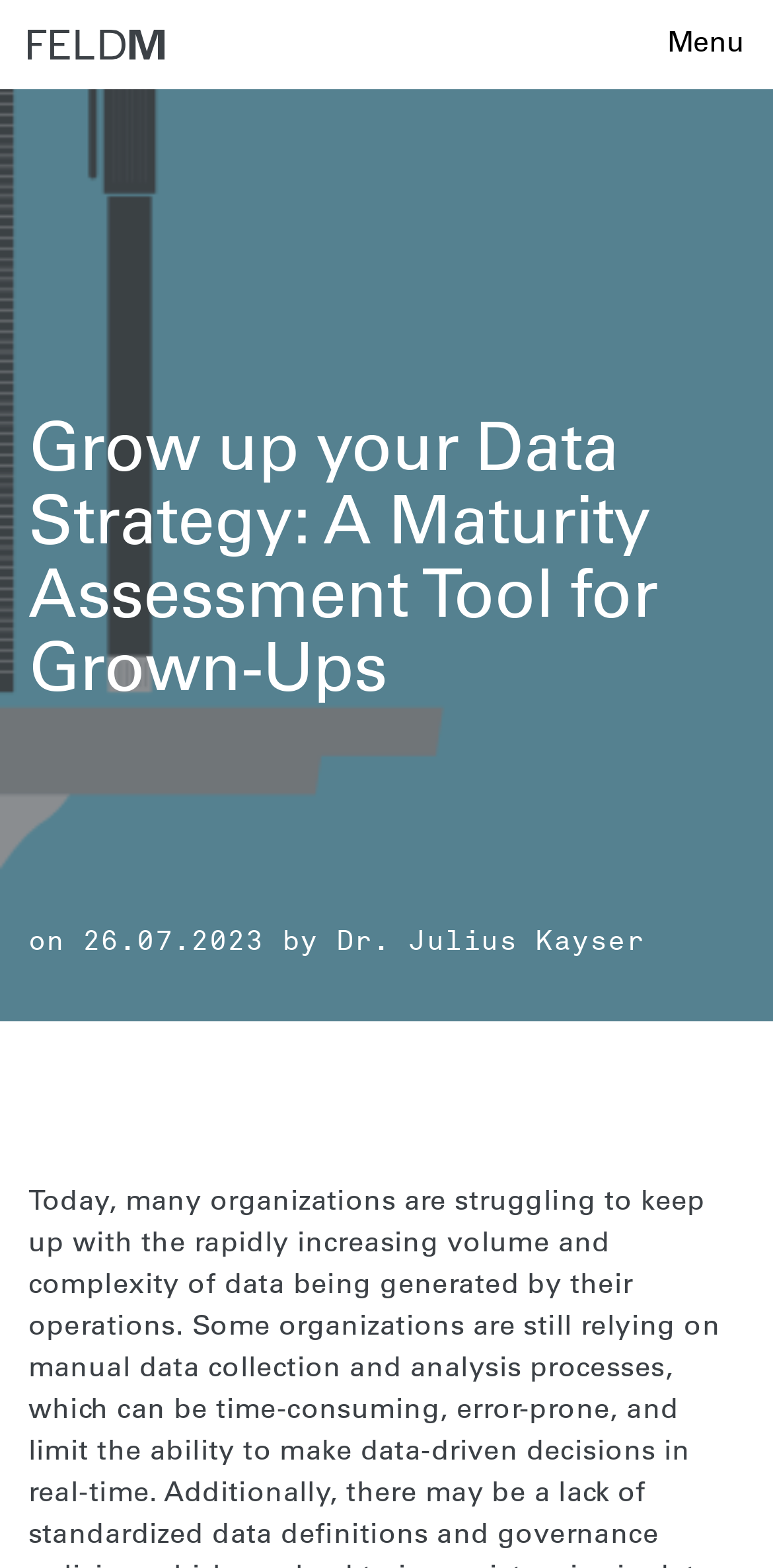Using the element description Alexis McBride, predict the bounding box coordinates for the UI element. Provide the coordinates in (top-left x, top-left y, bottom-right x, bottom-right y) format with values ranging from 0 to 1.

None